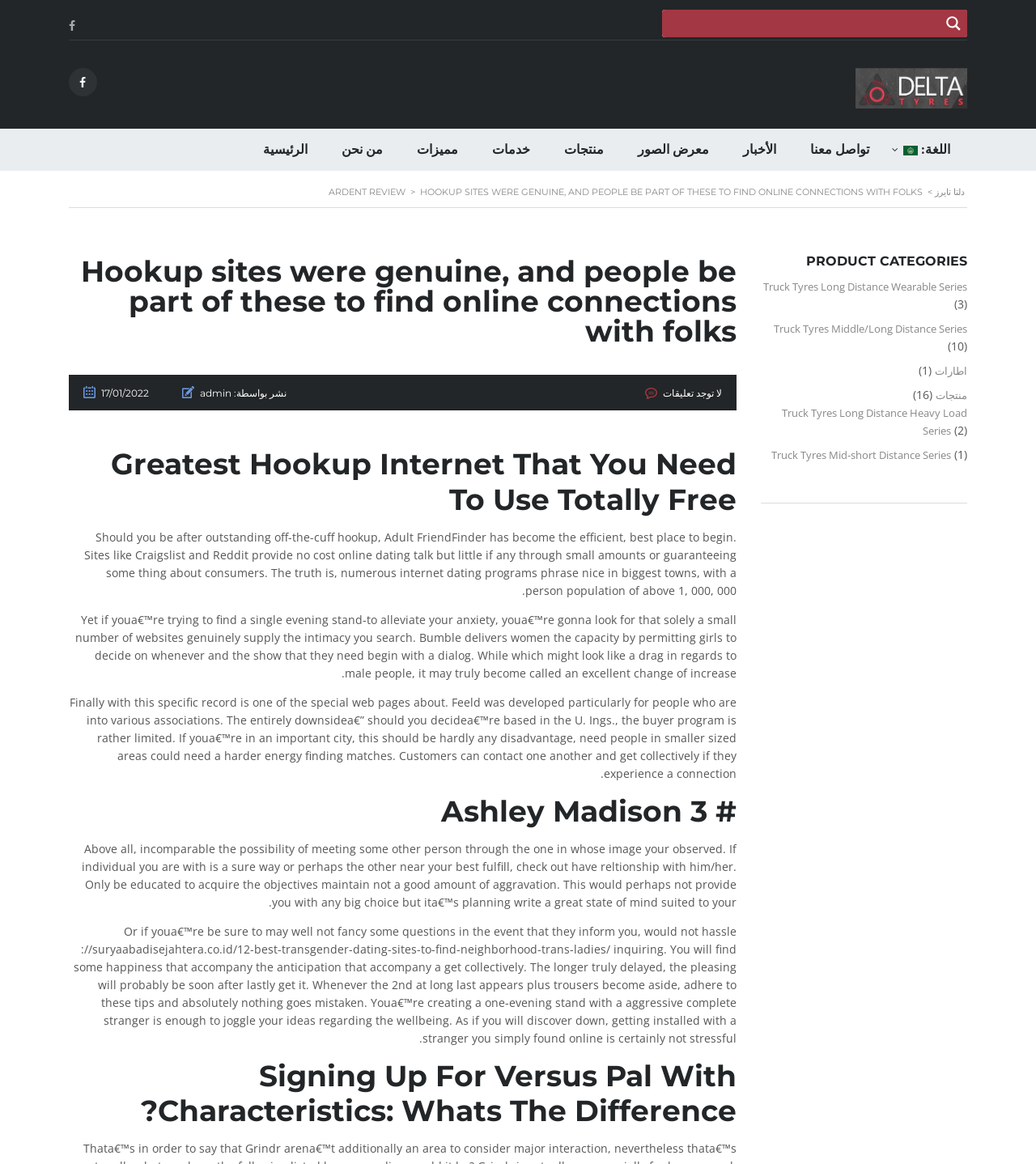Provide a thorough and detailed response to the question by examining the image: 
What is the date of the latest article?

I found the date of the latest article by looking at the text '17/01/2022' which is located below the heading 'Hookup sites were genuine, and people be part of these to find online connections with folks'.